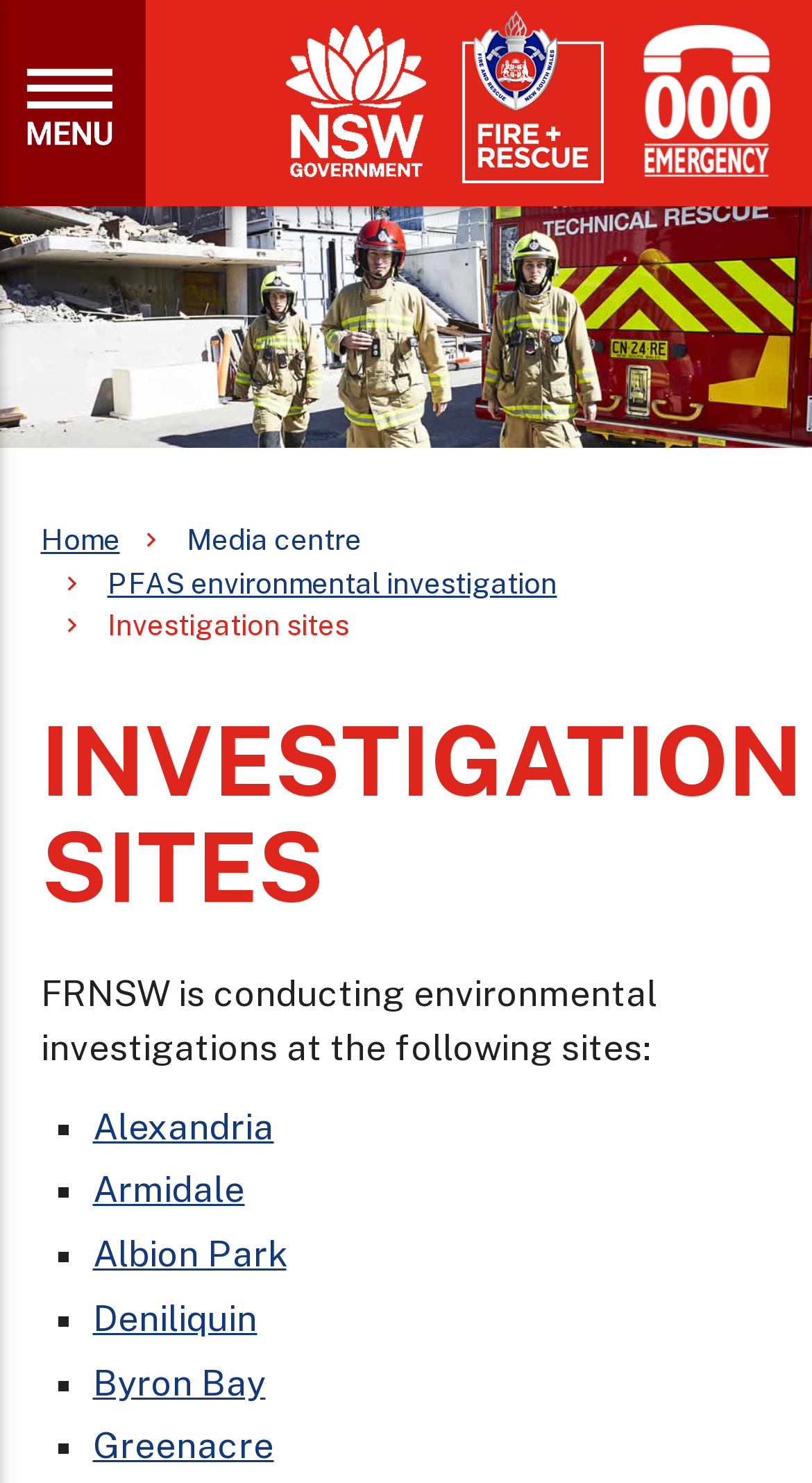Given the element description: "Home", predict the bounding box coordinates of this UI element. The coordinates must be four float numbers between 0 and 1, given as [left, top, right, bottom].

[0.05, 0.353, 0.147, 0.375]